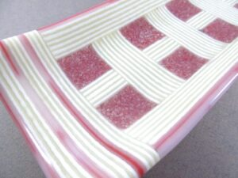Give a one-word or one-phrase response to the question: 
What are the primary colors featured in the design?

White and pink